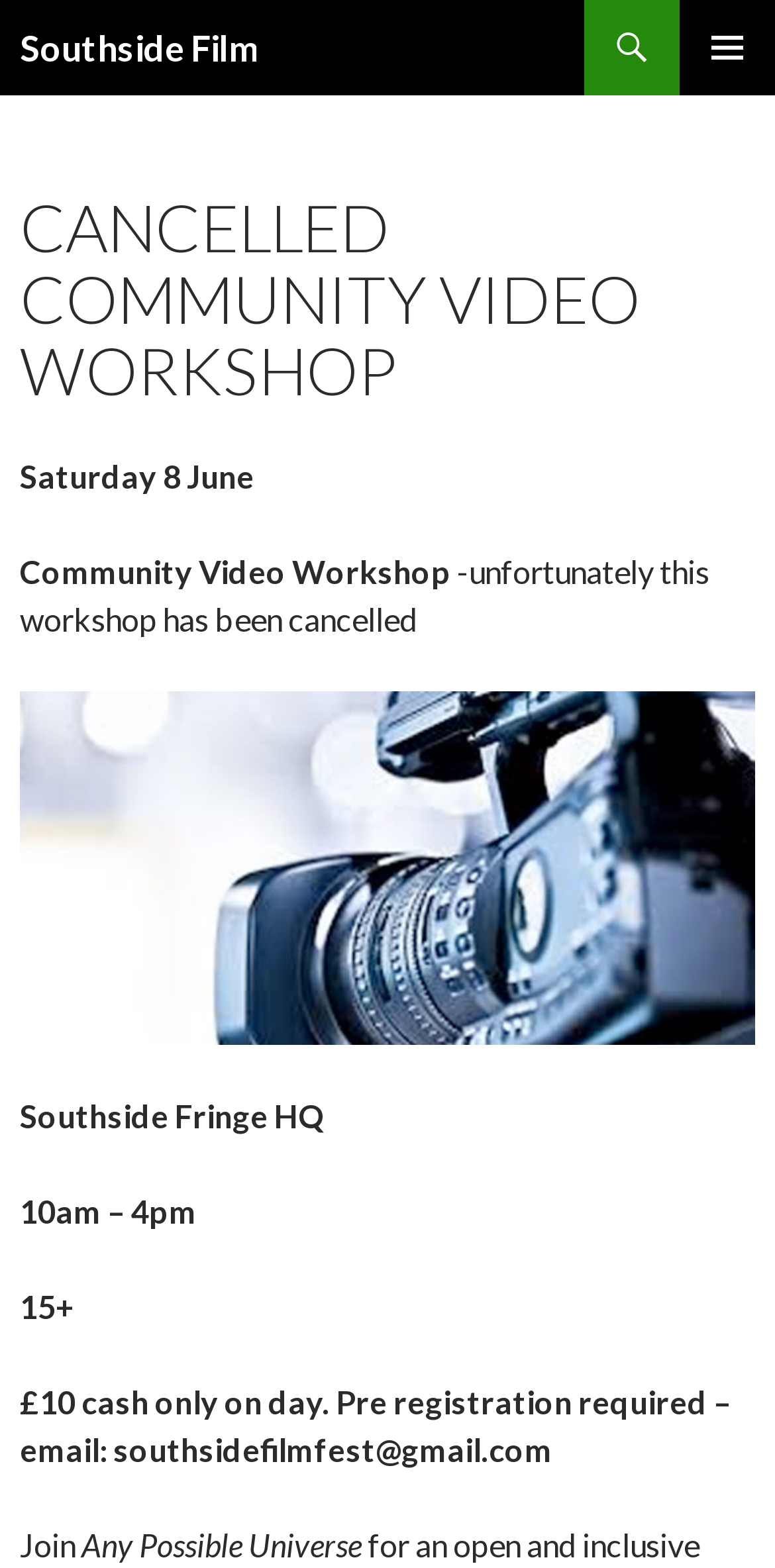What is the registration method for the workshop?
Based on the image, give a concise answer in the form of a single word or short phrase.

Pre registration required